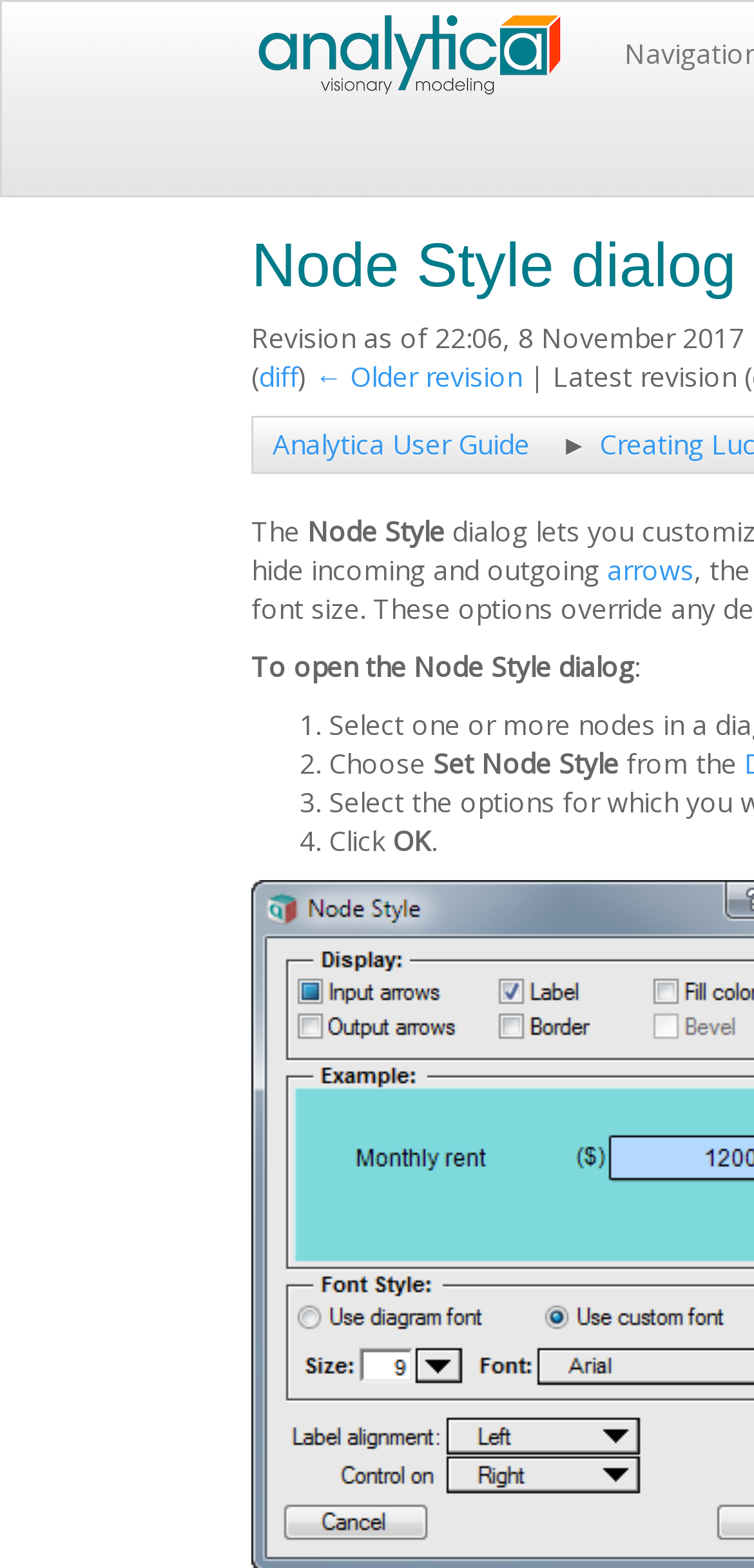What is the purpose of the Node Style dialog?
Provide a short answer using one word or a brief phrase based on the image.

To set node style